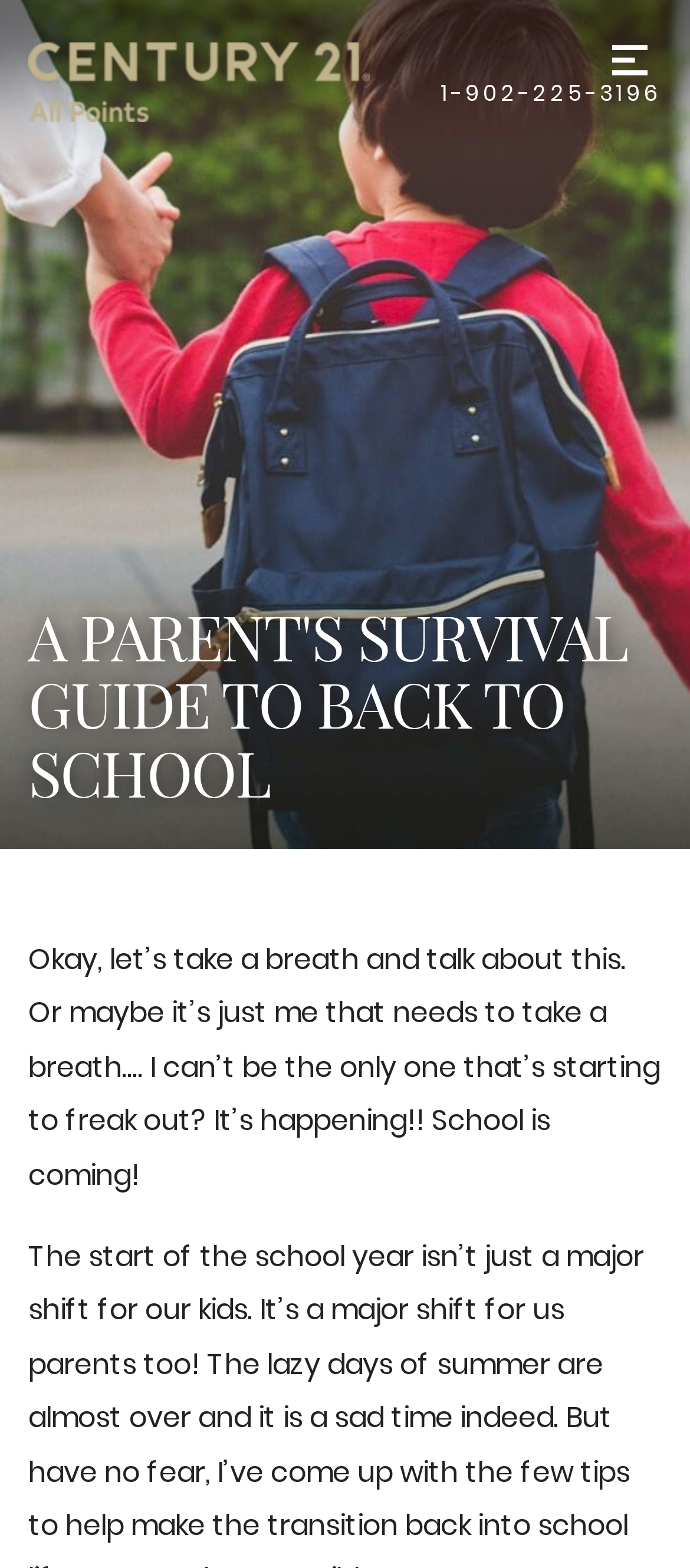What is the title or heading displayed on the webpage?

A PARENT'S SURVIVAL GUIDE TO BACK TO SCHOOL